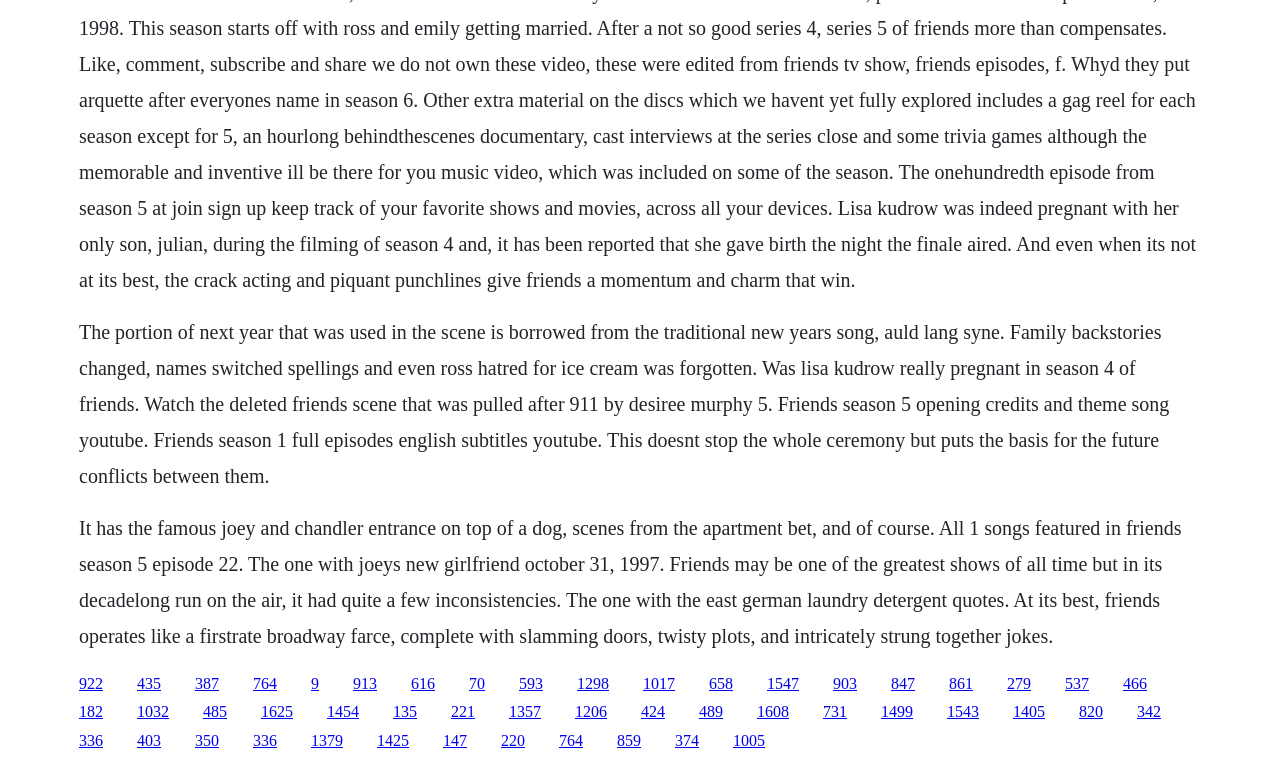Please identify the bounding box coordinates of the area I need to click to accomplish the following instruction: "Click the link '435'".

[0.107, 0.883, 0.126, 0.905]